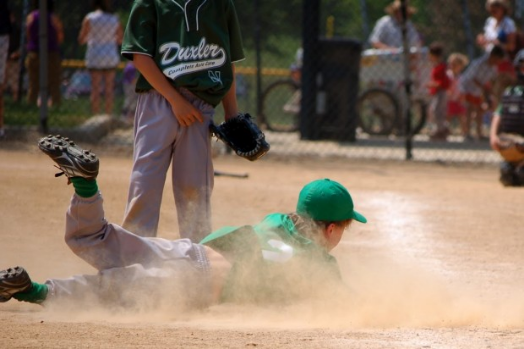What is the weather like at the ballpark?
Look at the image and answer the question with a single word or phrase.

sunny